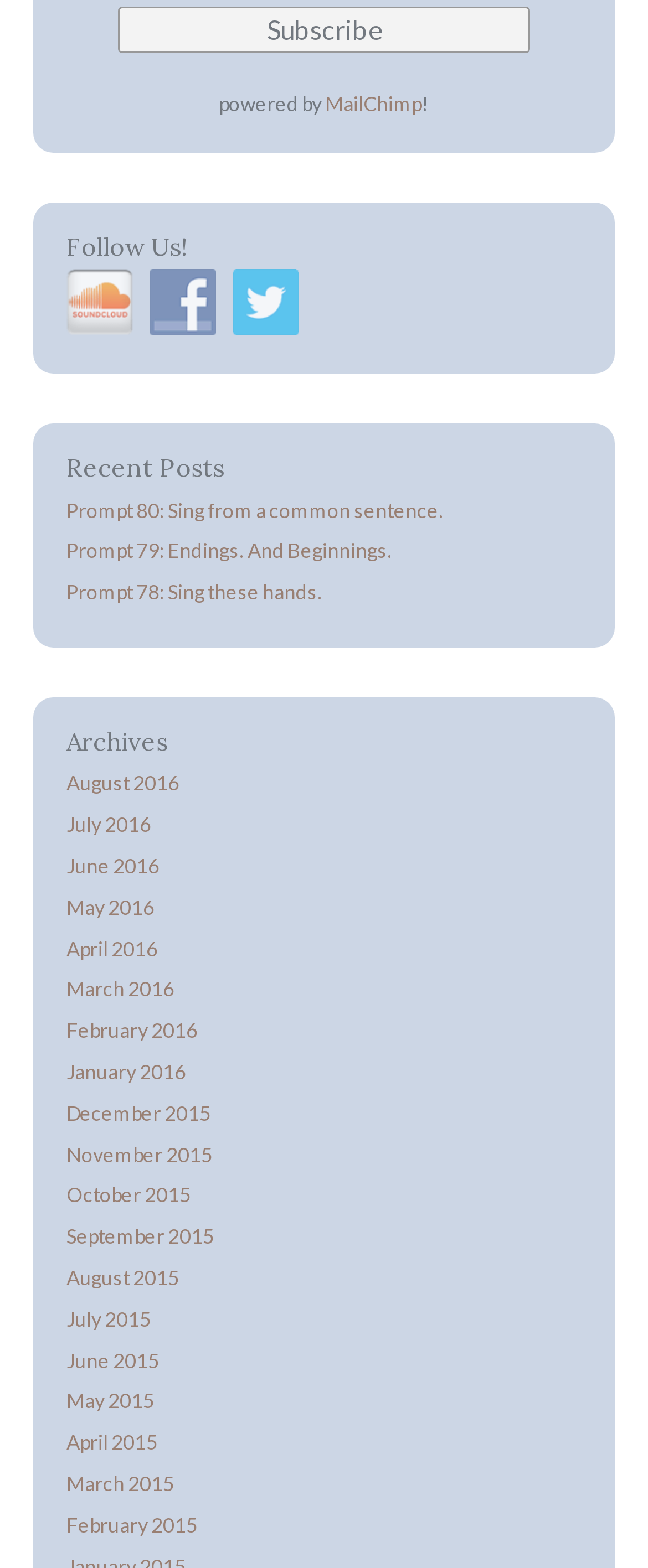Please identify the bounding box coordinates of the area that needs to be clicked to follow this instruction: "Follow Us on Soundcloud".

[0.103, 0.182, 0.231, 0.202]